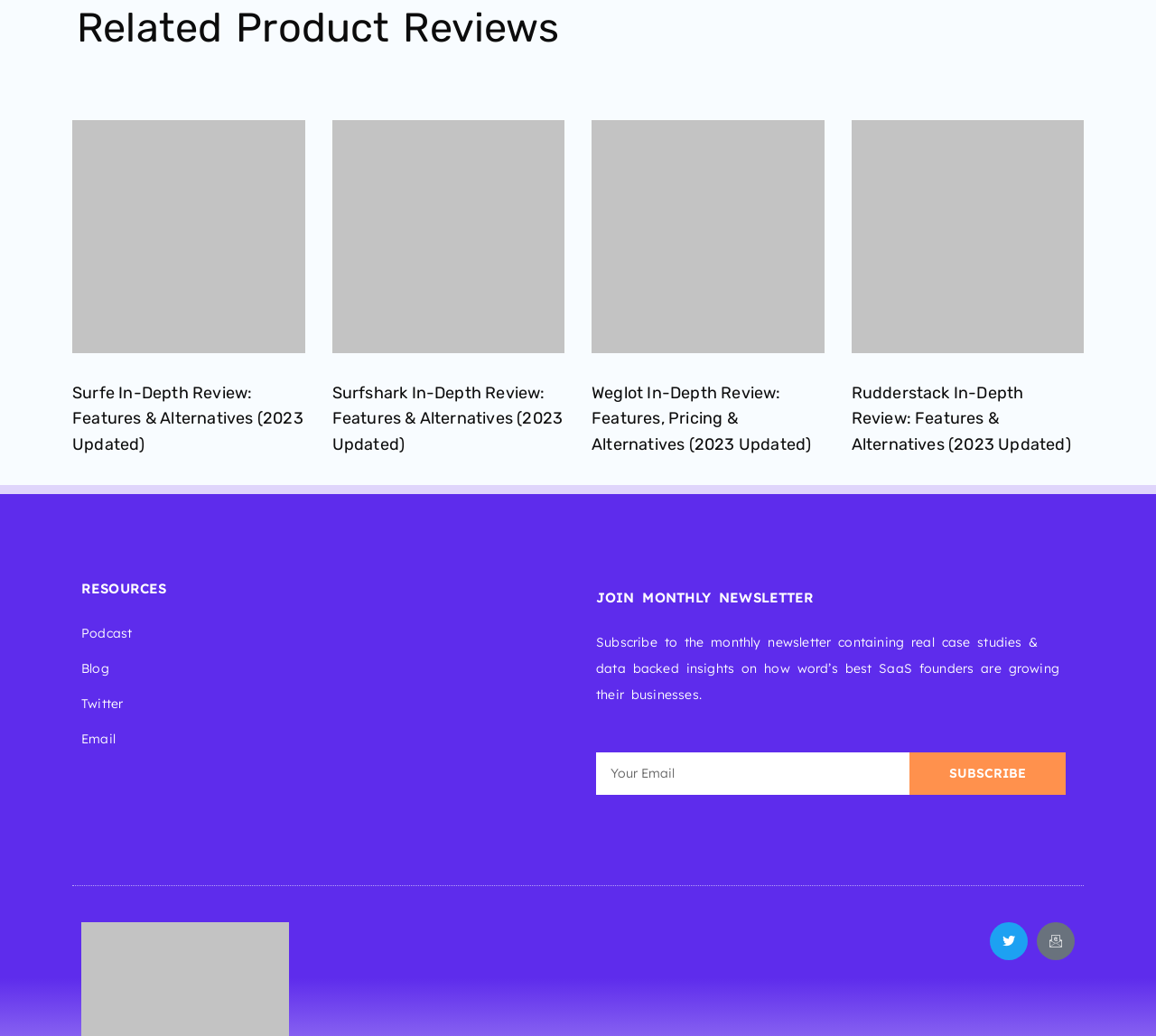Highlight the bounding box coordinates of the element that should be clicked to carry out the following instruction: "Read Weglot In-Depth Review". The coordinates must be given as four float numbers ranging from 0 to 1, i.e., [left, top, right, bottom].

[0.512, 0.369, 0.702, 0.439]